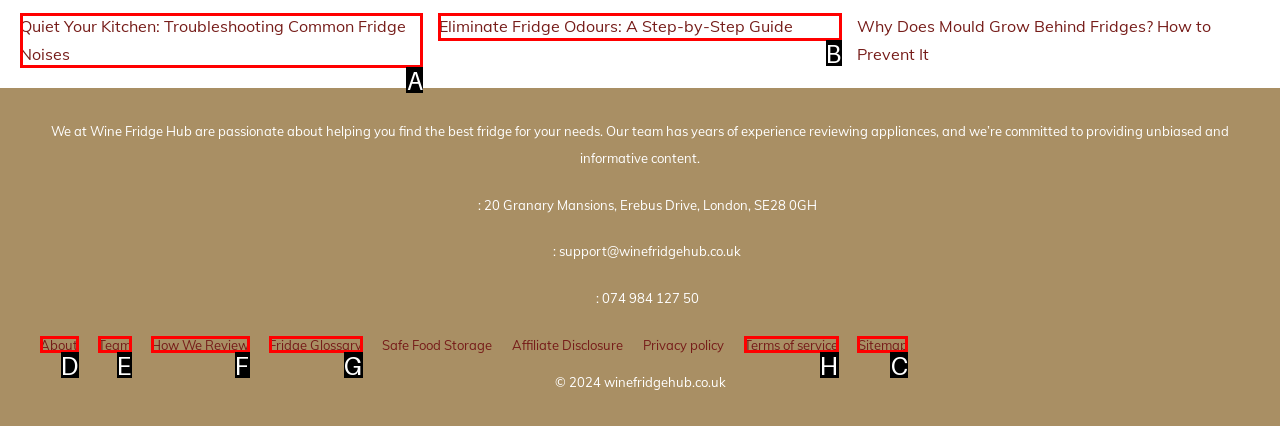From the options shown in the screenshot, tell me which lettered element I need to click to complete the task: View the sitemap.

C